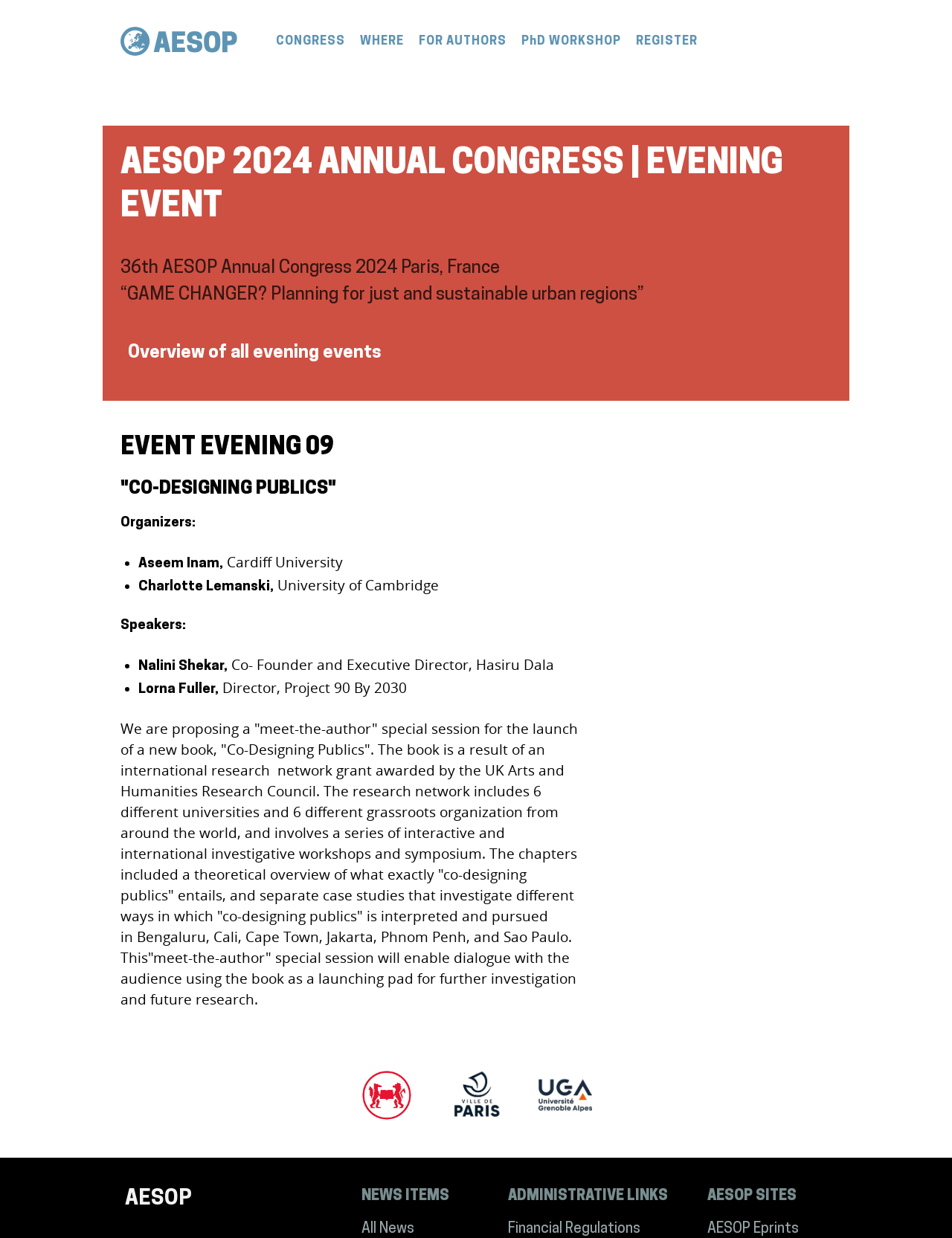Elaborate on the different components and information displayed on the webpage.

The webpage is about the Association of European Schools of Planning (AESOP) and specifically focuses on the 36th AESOP Annual Congress 2024 in Paris, France. The top section of the page features a navigation menu with links to "CONGRESS", "WHERE", "FOR AUTHORS", "PhD WORKSHOP", and "REGISTER". Below this menu, there is a heading that reads "AESOP 2024 ANNUAL CONGRESS | EVENING EVENT" followed by a subheading that describes the event as "GAME CHANGER? Planning for just and sustainable urban regions".

The main content of the page is divided into sections. The first section is about the evening event, which is titled "CO-DESIGNING PUBLICS". This section includes information about the organizers, speakers, and a description of the event. The event is a "meet-the-author" special session for the launch of a new book, "Co-Designing Publics", which is the result of an international research network grant awarded by the UK Arts and Humanities Research Council.

The page also features a section with links to three institutions: Sciences Po, Ville de Paris, and UGA, each accompanied by an image. At the bottom of the page, there are three columns with headings "NEWS ITEMS", "ADMINISTRATIVE LINKS", and "AESOP SITES", each containing links to relevant pages.

Overall, the webpage provides information about the AESOP 2024 Annual Congress and a specific evening event, as well as links to related resources and institutions.